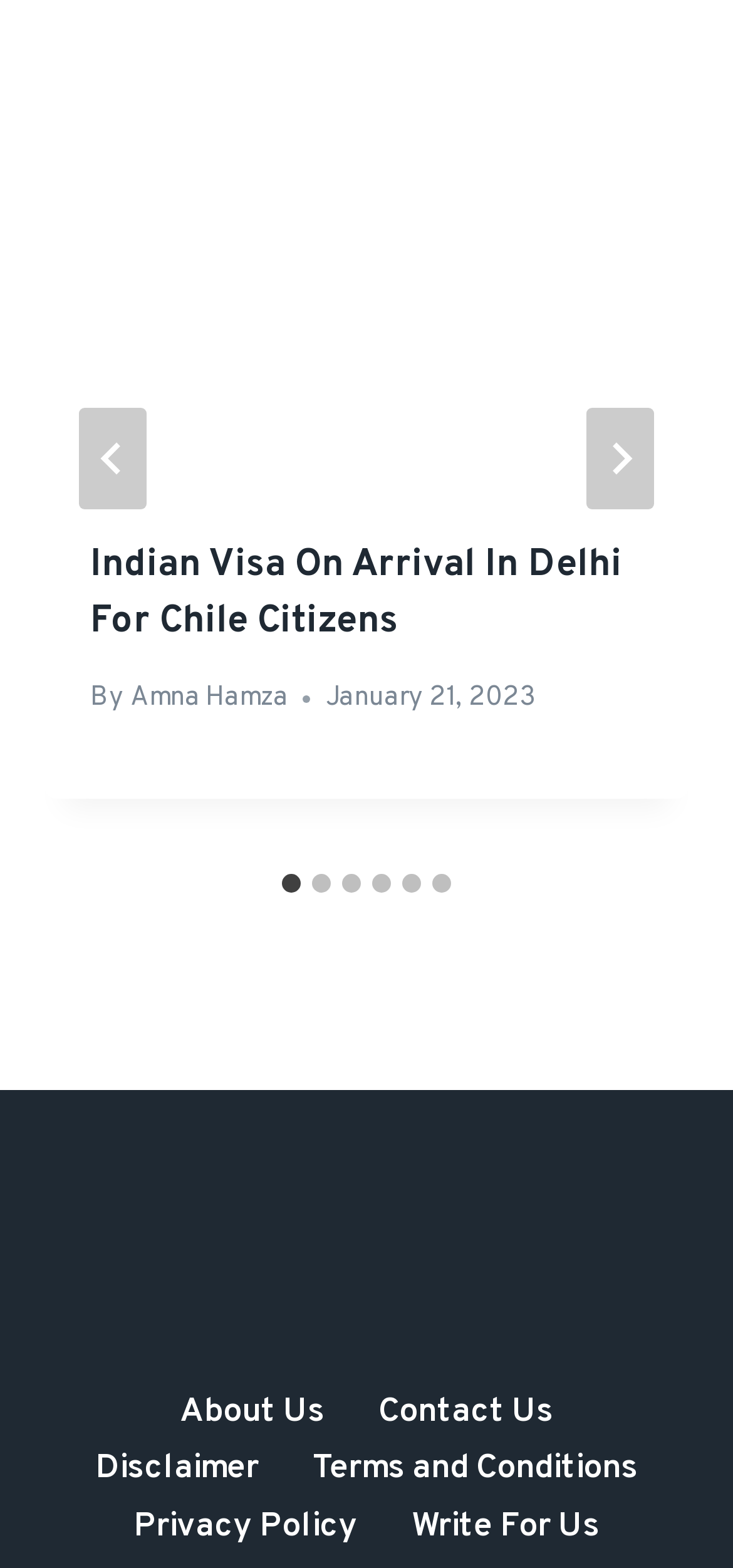Can you show the bounding box coordinates of the region to click on to complete the task described in the instruction: "Go to the last slide"?

[0.108, 0.261, 0.2, 0.325]